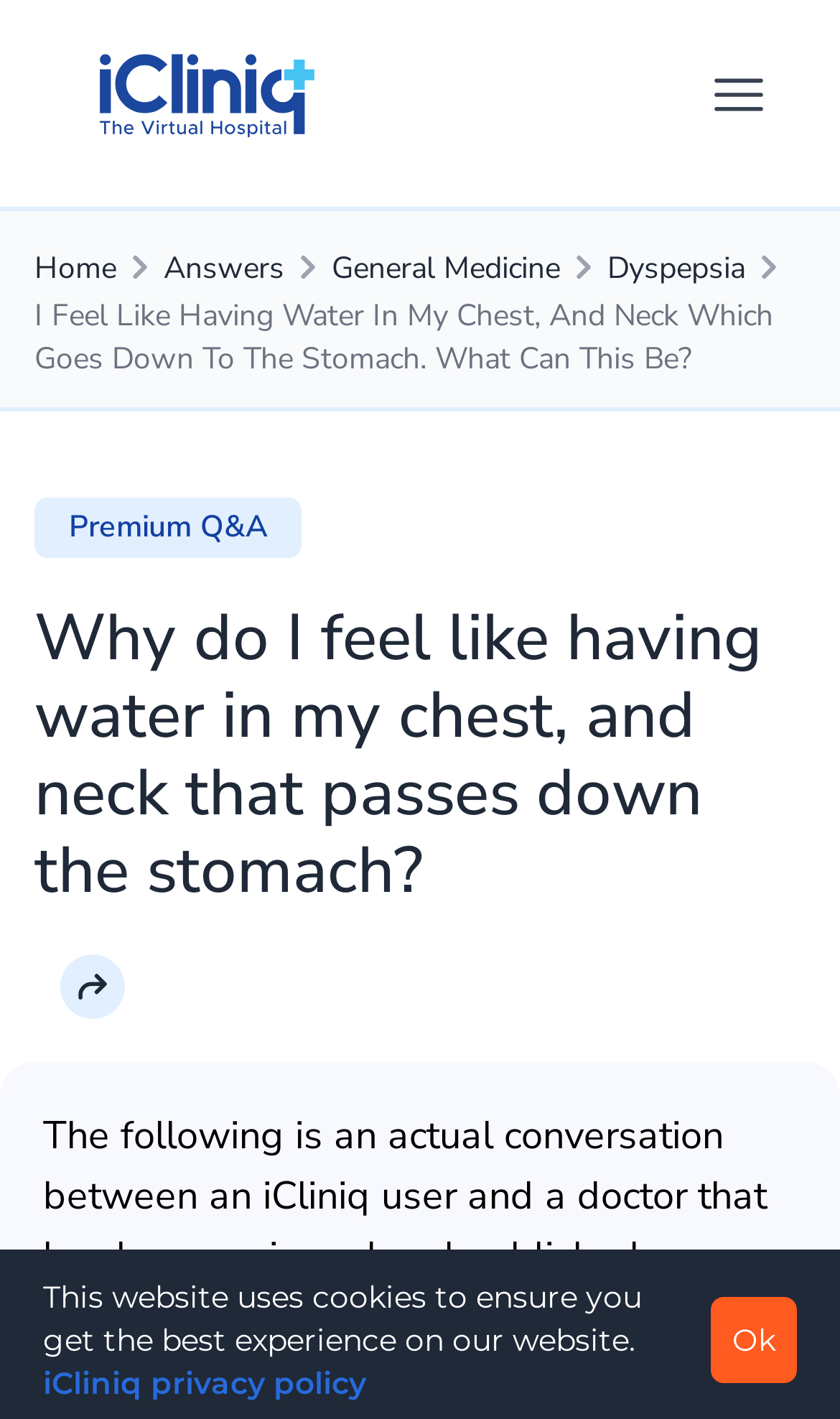Using details from the image, please answer the following question comprehensively:
What is the topic of the conversation between the iCliniq user and the doctor?

The topic of the conversation can be determined by reading the static text at the top of the webpage, which asks 'Why do I feel like having water in my chest, and neck that passes down the stomach?'.